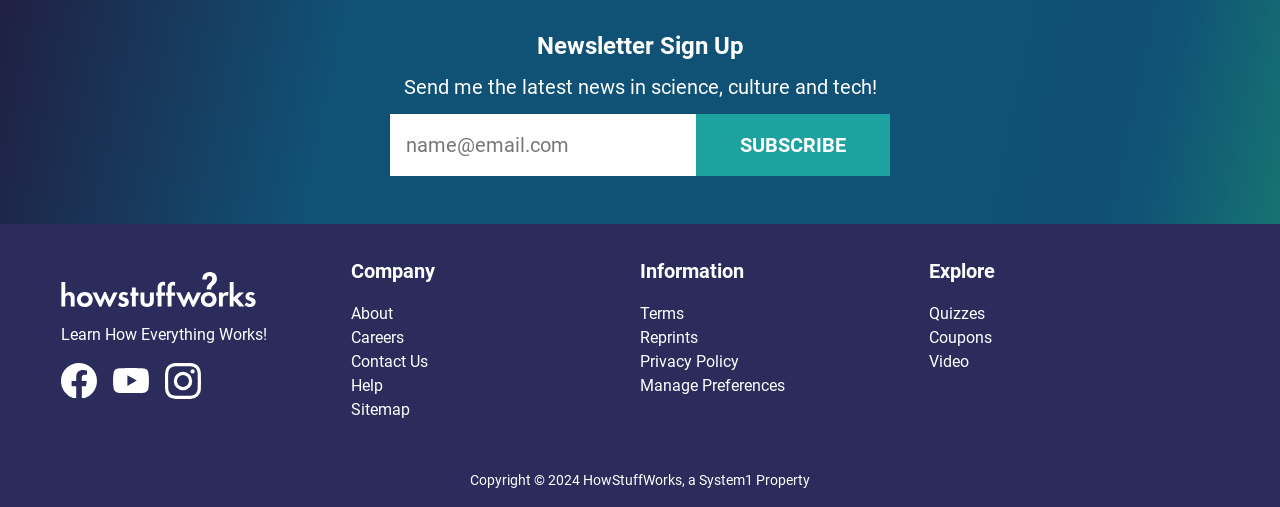Please respond to the question with a concise word or phrase:
What is the purpose of the textbox?

Enter email address